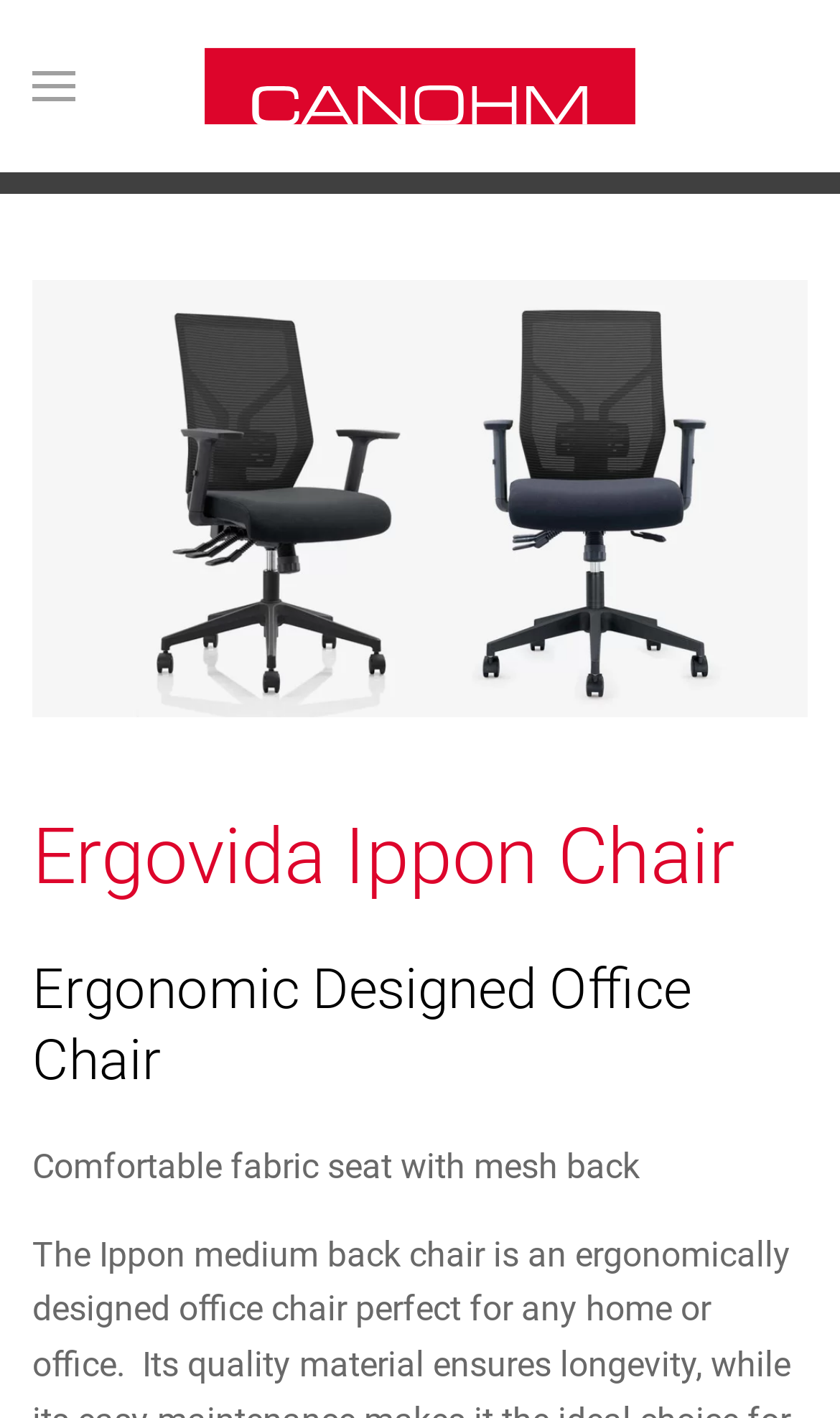From the image, can you give a detailed response to the question below:
Is there a navigation menu on the webpage?

The presence of a navigation menu can be inferred from the button element with the text 'Open menu' which is located at the top left of the webpage.